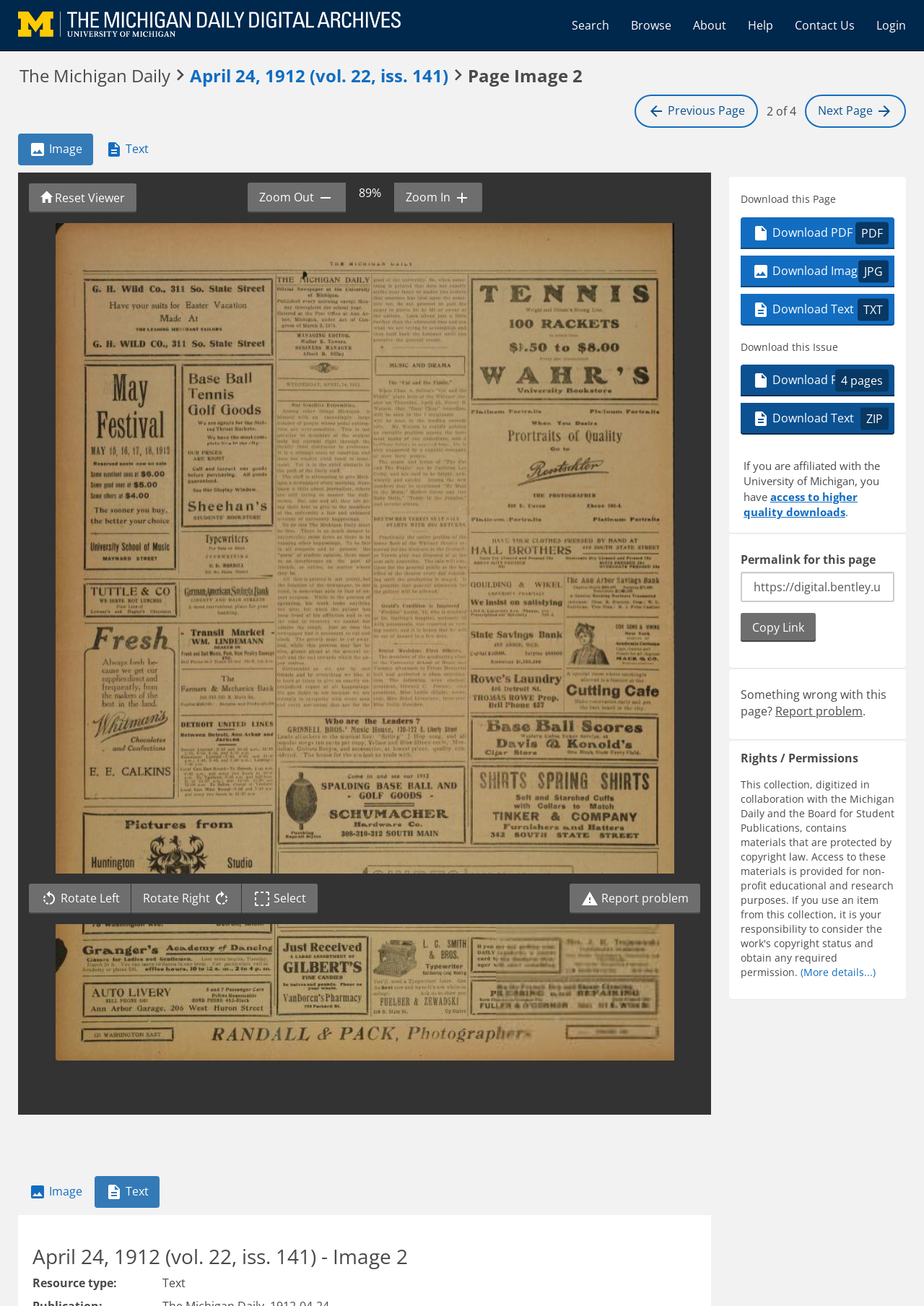Provide the bounding box coordinates, formatted as (top-left x, top-left y, bottom-right x, bottom-right y), with all values being floating point numbers between 0 and 1. Identify the bounding box of the UI element that matches the description: parent_node: Skip to image

[0.008, 0.006, 0.446, 0.033]